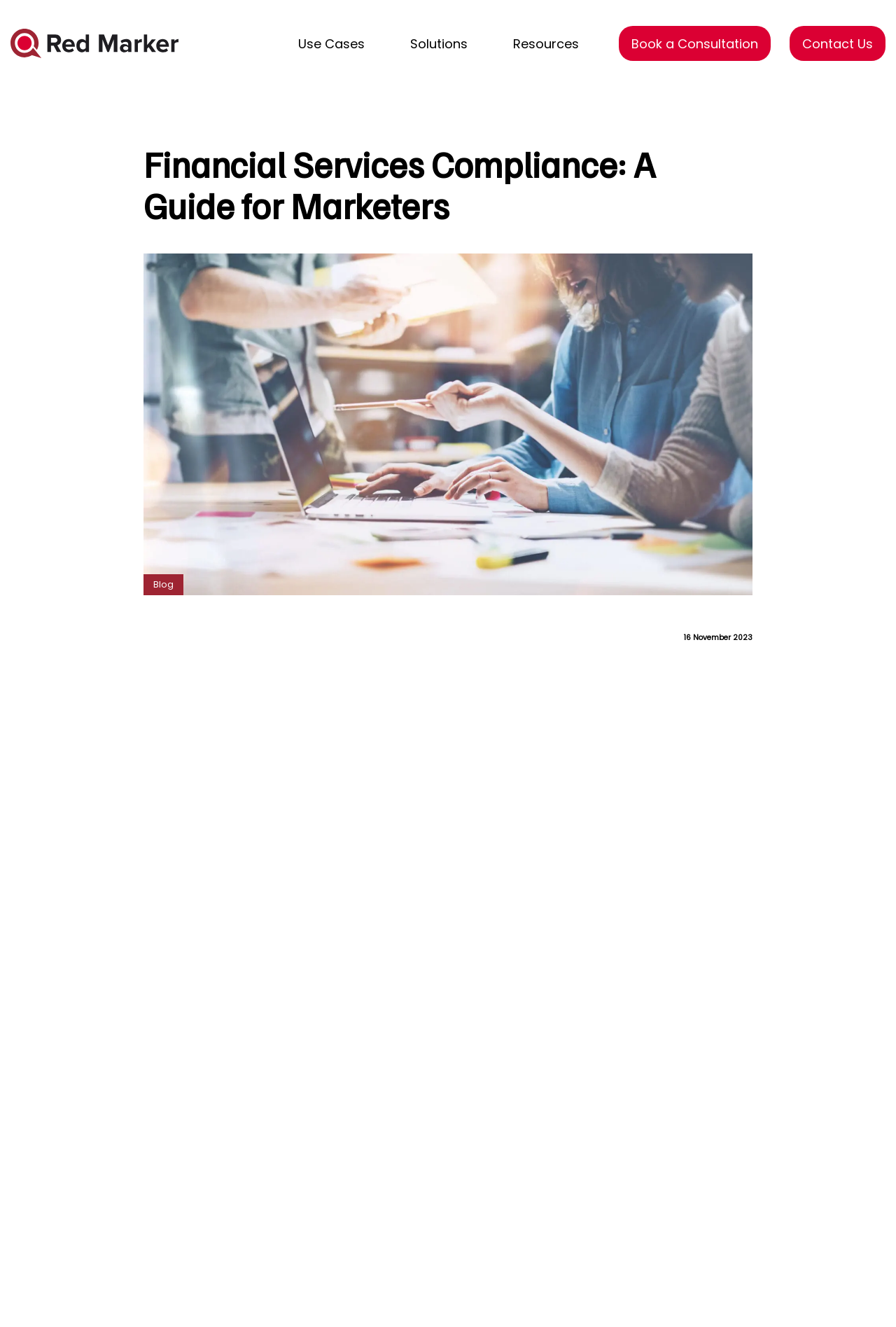Describe the webpage meticulously, covering all significant aspects.

This webpage is about financial services compliance, specifically a guide for marketers. At the top, there is a logo of "Red Marker" accompanied by a link to the company's website. Below the logo, there are several links to different sections of the website, including "Use Cases", "Compliance & Legal teams", "Marketing Teams", and "Industries we serve".

On the left side of the page, there is a navigation menu with links to "Solutions", "Resources", and "Book a Consultation". The "Solutions" section has sub-links to "Document Scanning", "Web Reports", "Approvals", "Integration Partners", and "Pricing". The "Resources" section has sub-links to "Brochures", "Blog & News", "About Red Marker", "The Red Marker Advantage", "Support", "Dev Portal", "FAQs", and "Security Portal".

The main content of the page starts with a heading "Financial Services Compliance: A Guide for Marketers" followed by a brief introduction to the topic. The introduction explains that financial services marketers are responsible for ensuring that all communications and advertisements are compliant with regulatory requirements.

Below the introduction, there is a section that explains what financial services compliance means, which is adhering to the laws and rules set by a local regulatory body. This section also mentions that financial institutions report to self-regulatory organizations, which set their own rules in accordance with the government's laws and directly monitor activity within the finance industry.

Further down the page, there is a section that discusses what disclaimers and disclosures financial marketers should use in their content. This section explains that disclaimers and disclosures are an integral aspect of financial services compliance and provides examples of their use.

Throughout the page, there are several links to related topics, such as FINRA, FCA, and ASIC, which are self-regulatory organizations in the United States, United Kingdom, and Australia, respectively. There is also a link to "Blog" and a "Contact Us" link at the bottom of the page.